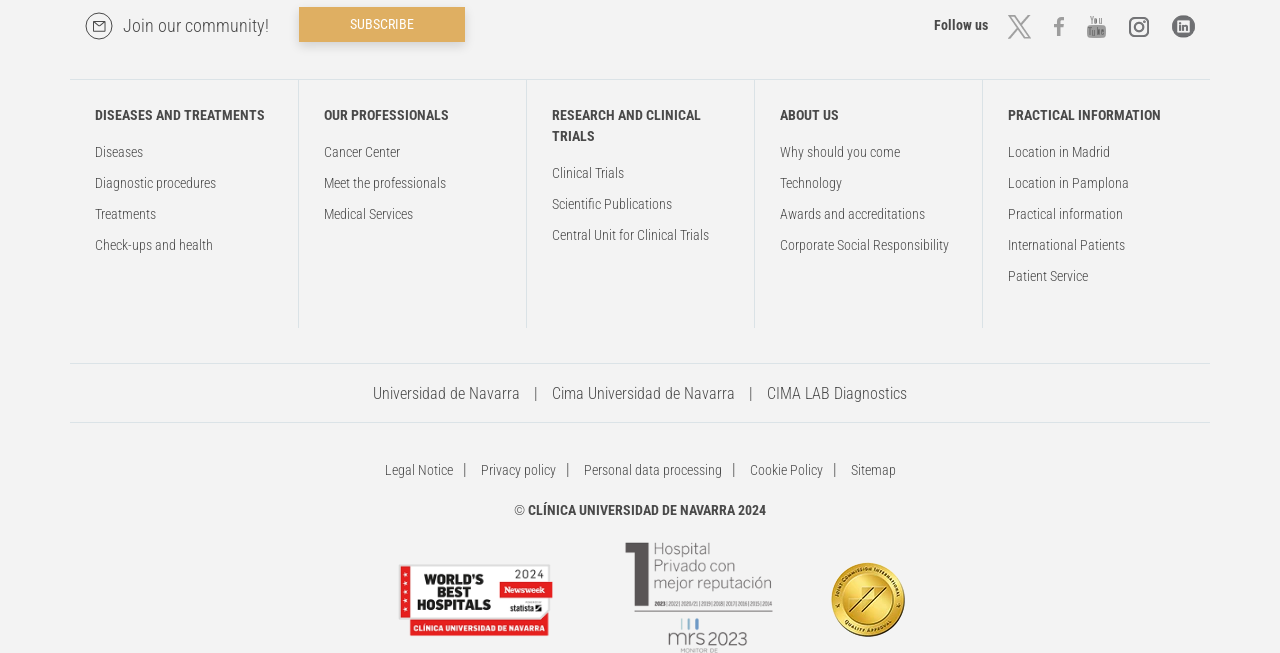What is the award mentioned at the bottom of the webpage?
Relying on the image, give a concise answer in one word or a brief phrase.

World's Best Hospitals 2023